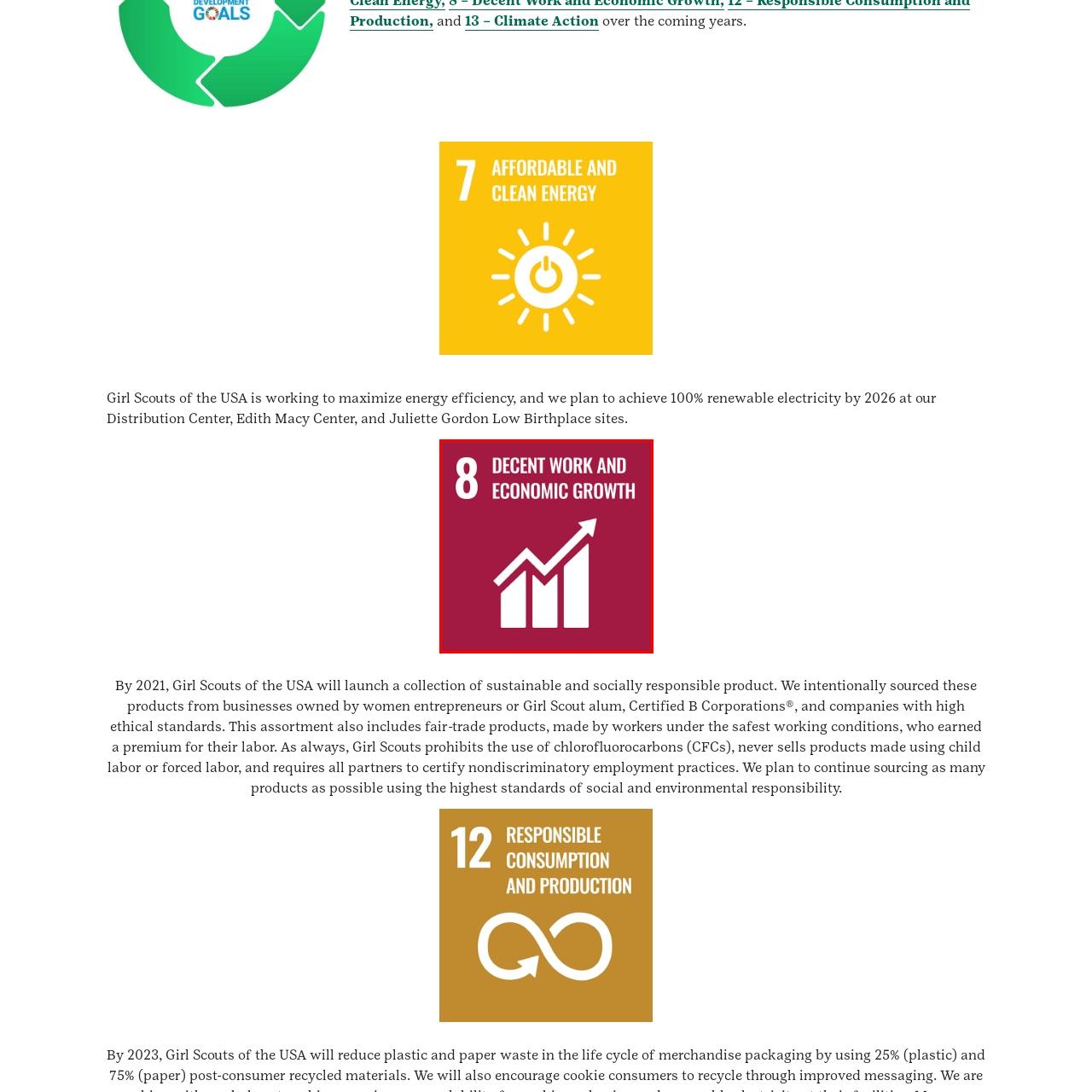Pay close attention to the image within the red perimeter and provide a detailed answer to the question that follows, using the image as your primary source: 
What is the focus of the eighth Sustainable Development Goal?

The caption clearly states that the eighth Sustainable Development Goal focuses on 'Decent Work and Economic Growth', which emphasizes the importance of promoting inclusive and sustainable economic growth, employment, and decent work for all.